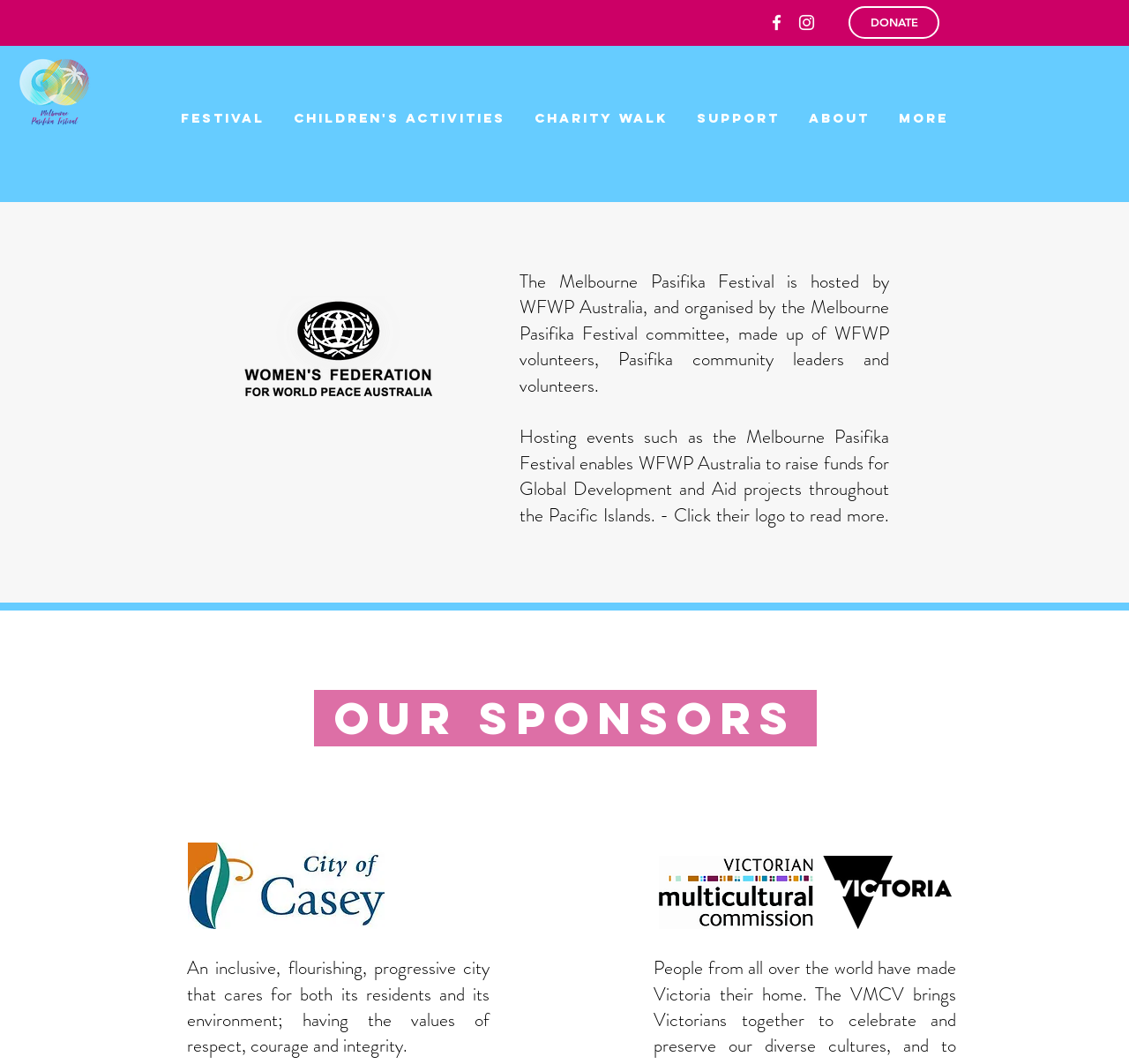What is the logo on the top left corner?
Using the image as a reference, answer the question with a short word or phrase.

Pasifika logo